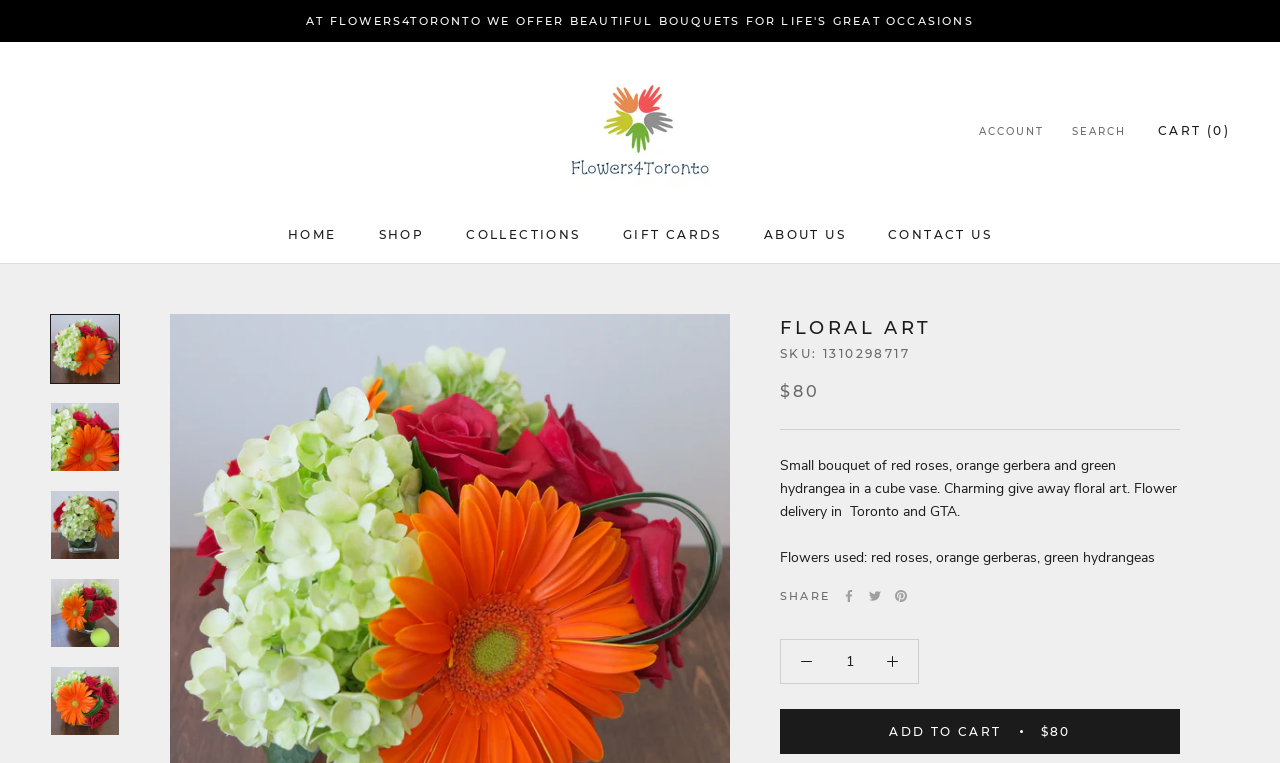What is the price of the bouquet?
Answer with a single word or phrase, using the screenshot for reference.

$80